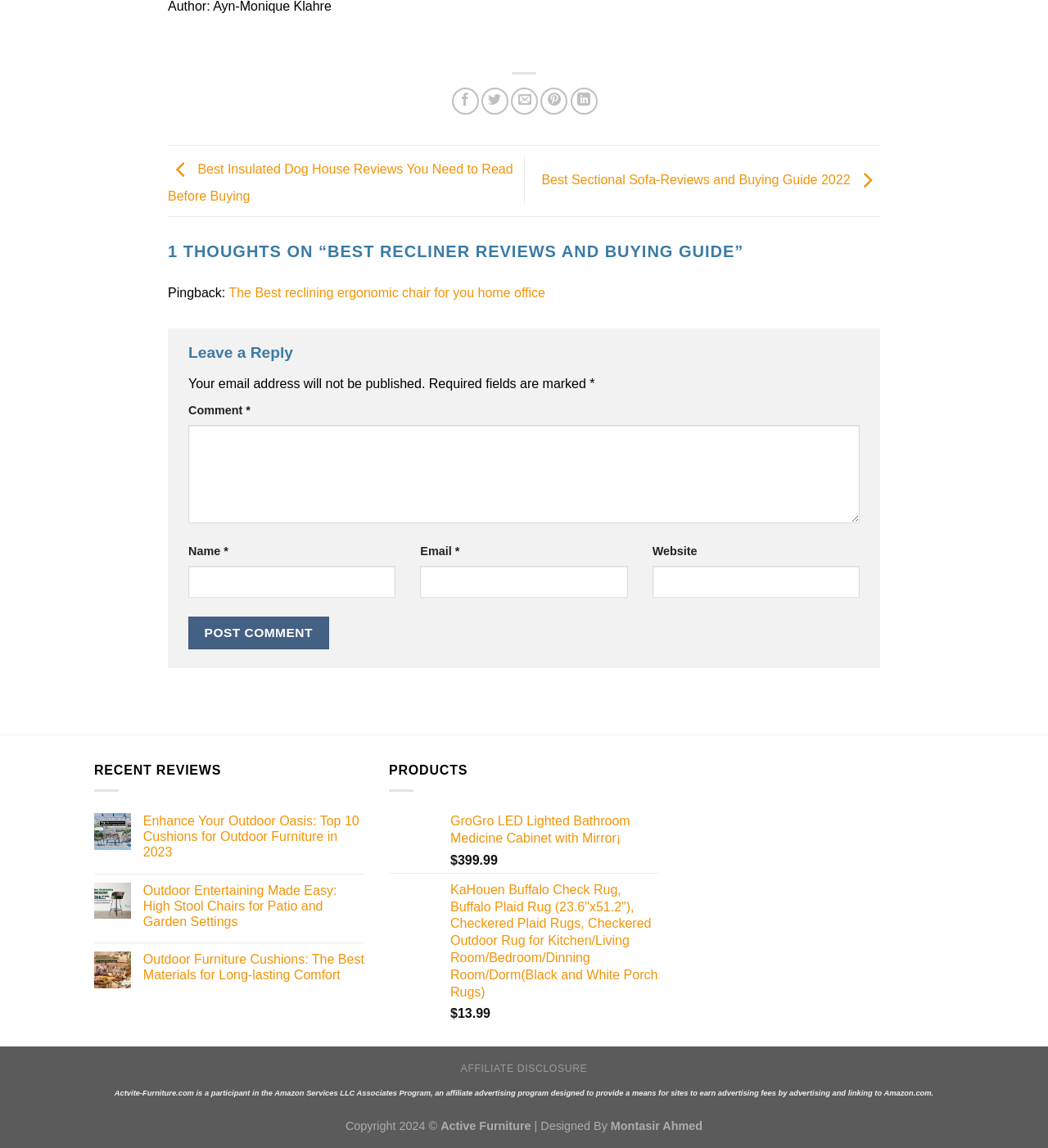How many recent reviews are listed?
Kindly offer a comprehensive and detailed response to the question.

I counted the number of recent reviews by looking at the link elements with the text 'Enhance Your Outdoor Oasis: Top 10 Cushions for Outdoor Furniture in 2023', 'Outdoor Entertaining Made Easy: High Stool Chairs for Patio and Garden Settings', and 'Outdoor Furniture Cushions: The Best Materials for Long-lasting Comfort', which are all located in the 'RECENT REVIEWS' section of the webpage.